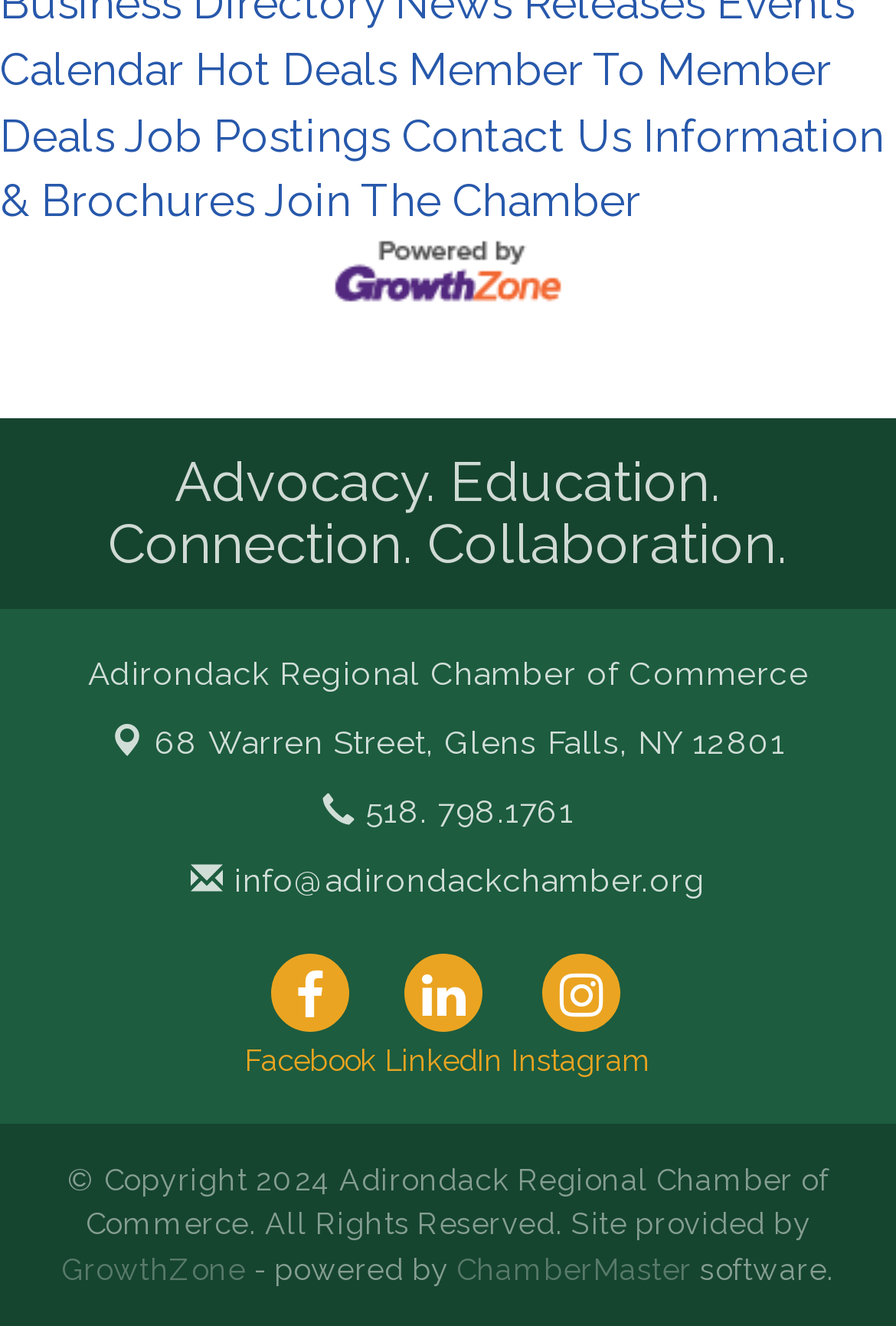Locate and provide the bounding box coordinates for the HTML element that matches this description: "Hot Deals".

[0.218, 0.033, 0.444, 0.071]